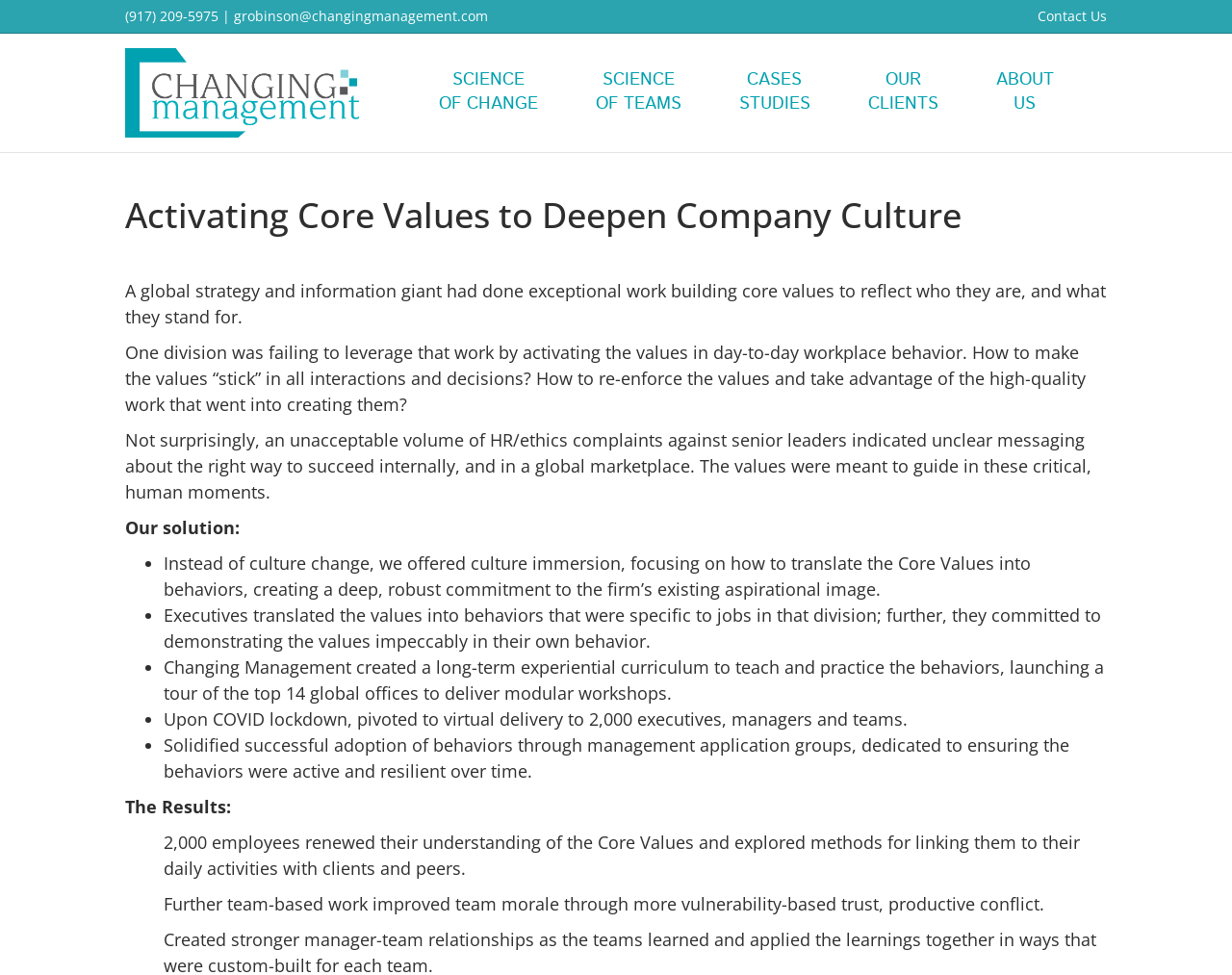Can you find and generate the webpage's heading?

Activating Core Values to Deepen Company Culture